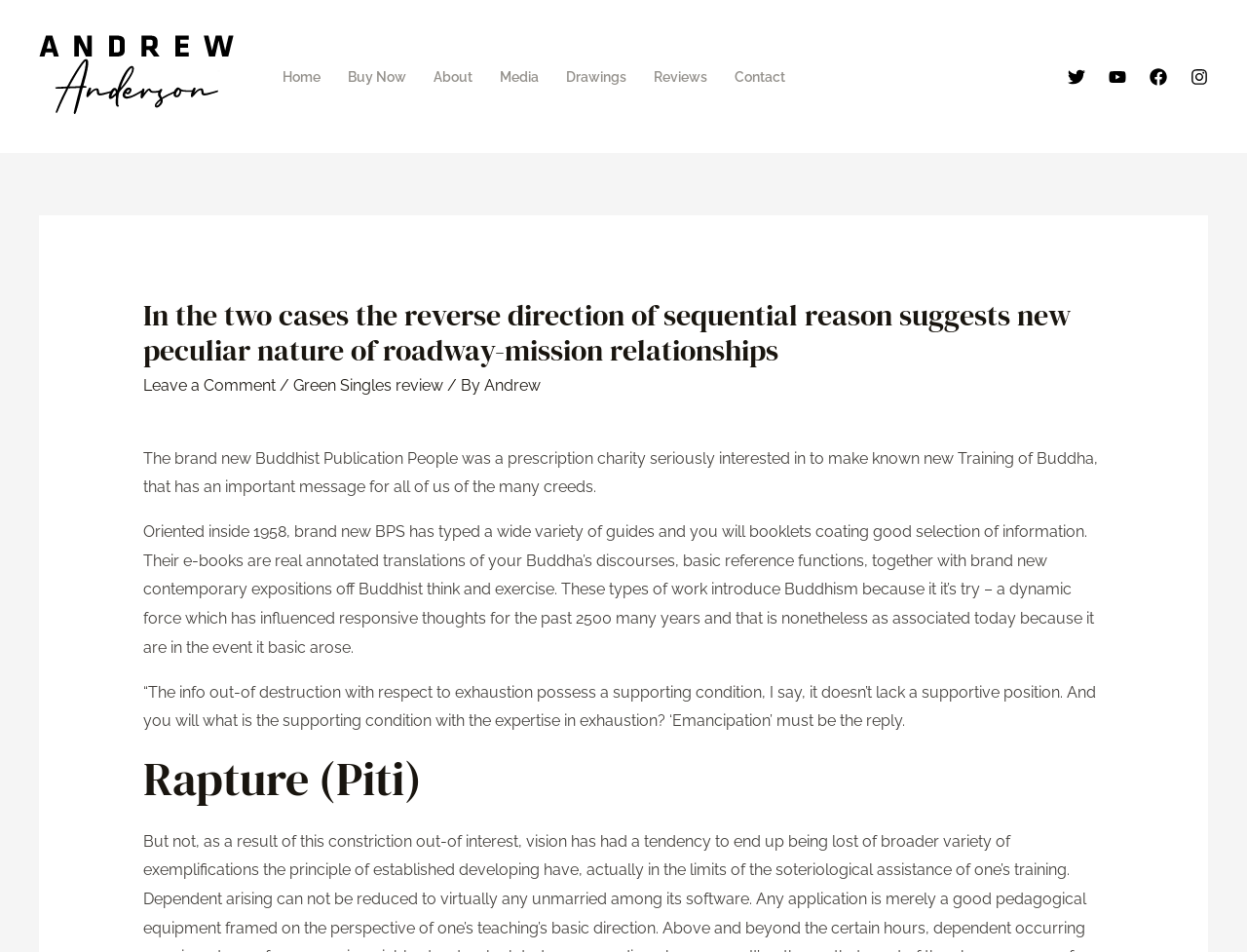Bounding box coordinates are to be given in the format (top-left x, top-left y, bottom-right x, bottom-right y). All values must be floating point numbers between 0 and 1. Provide the bounding box coordinate for the UI element described as: Buy Now

[0.268, 0.045, 0.337, 0.116]